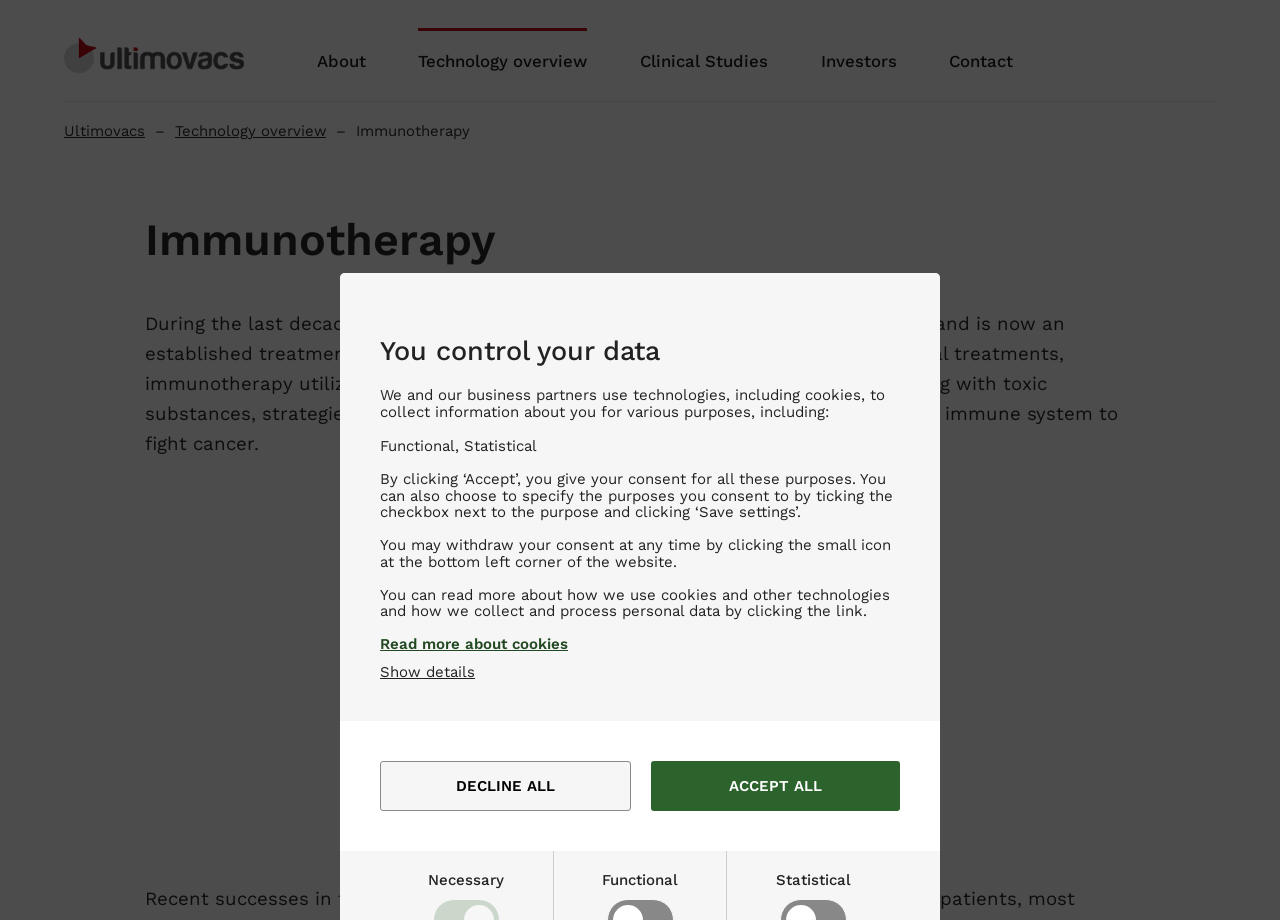Respond to the question with just a single word or phrase: 
How many navigation links are available?

6